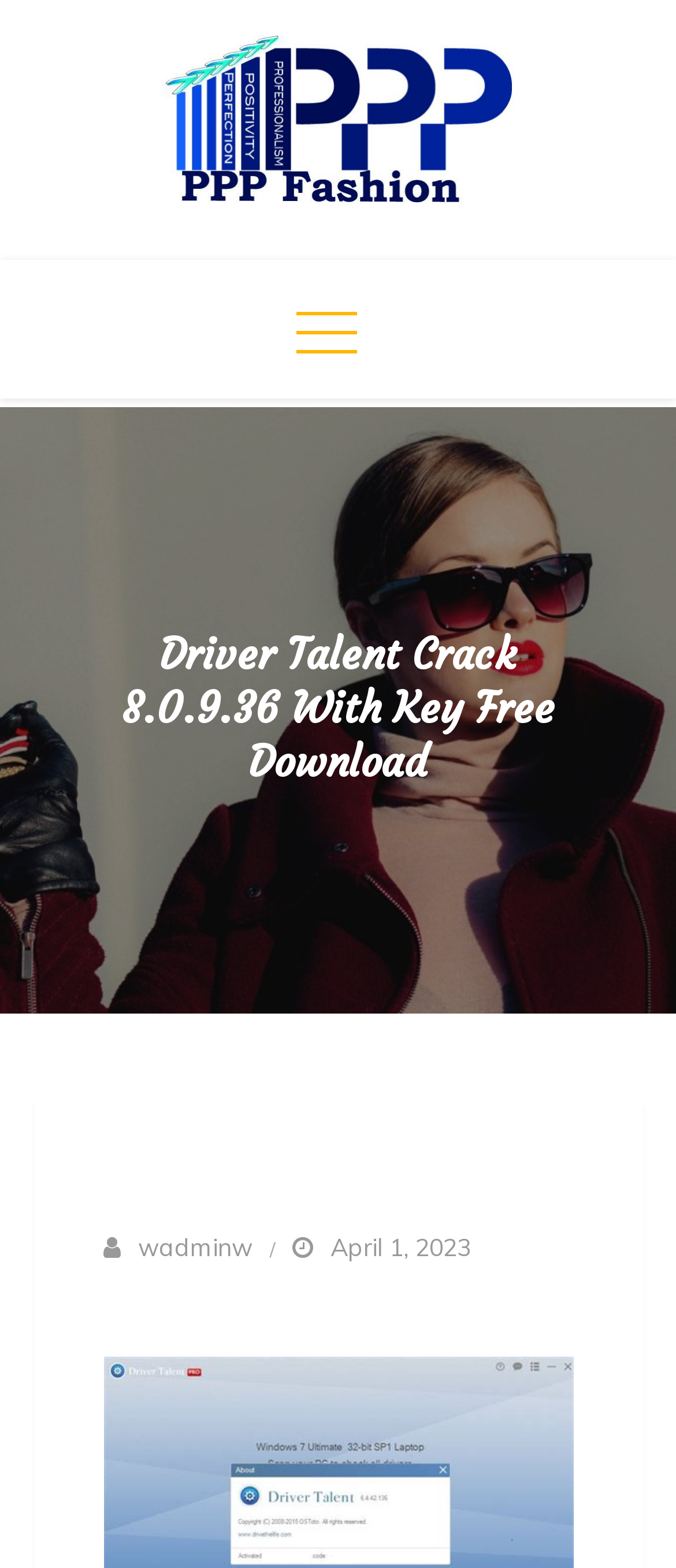What is the version of Driver Talent Crack?
Deliver a detailed and extensive answer to the question.

I found the answer by looking at the heading element with the text 'Driver Talent Crack 8.0.9.36 With Key Free Download' which is a prominent element on the webpage.